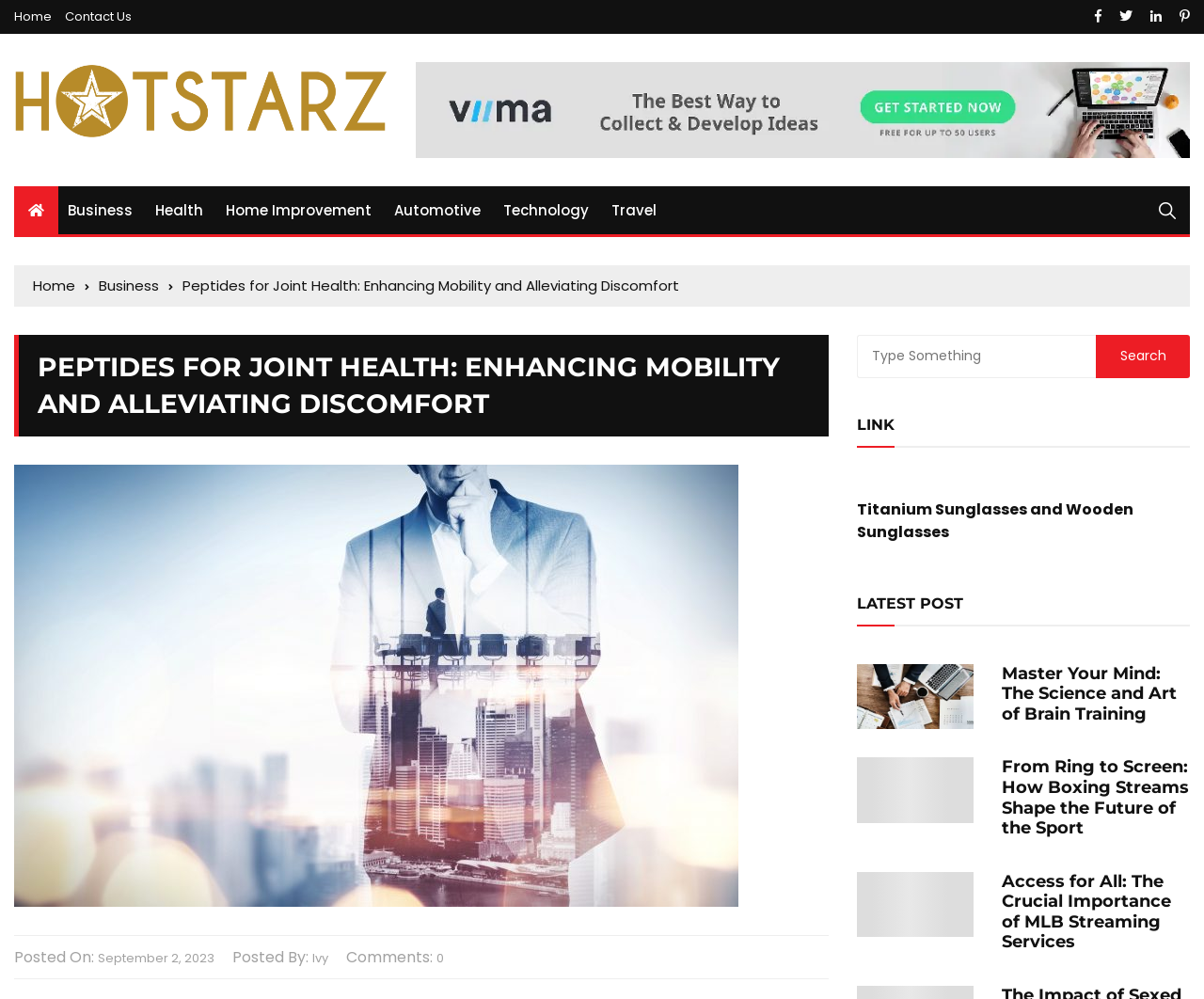Can you find the bounding box coordinates of the area I should click to execute the following instruction: "View the 'Master Your Mind' article"?

[0.832, 0.664, 0.988, 0.73]